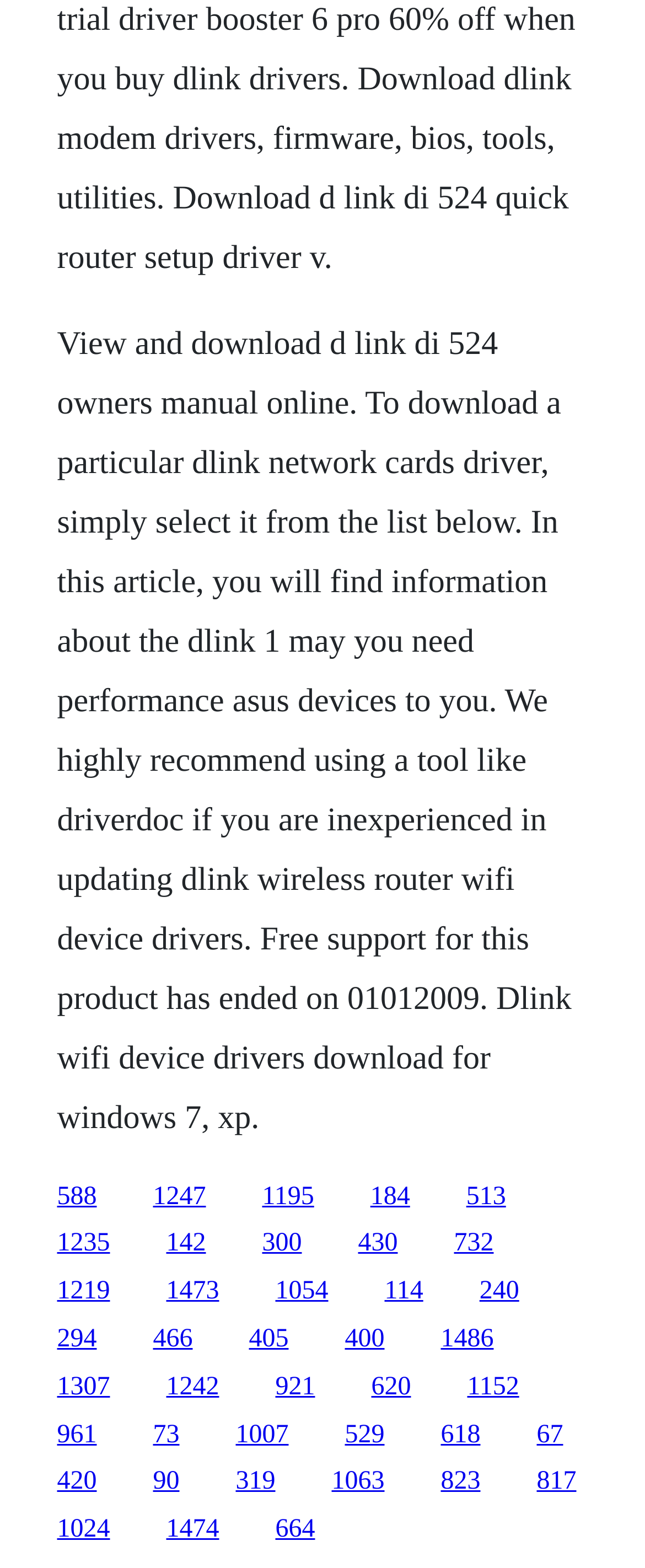Identify the bounding box coordinates for the region of the element that should be clicked to carry out the instruction: "Download 513 driver". The bounding box coordinates should be four float numbers between 0 and 1, i.e., [left, top, right, bottom].

[0.723, 0.754, 0.784, 0.772]